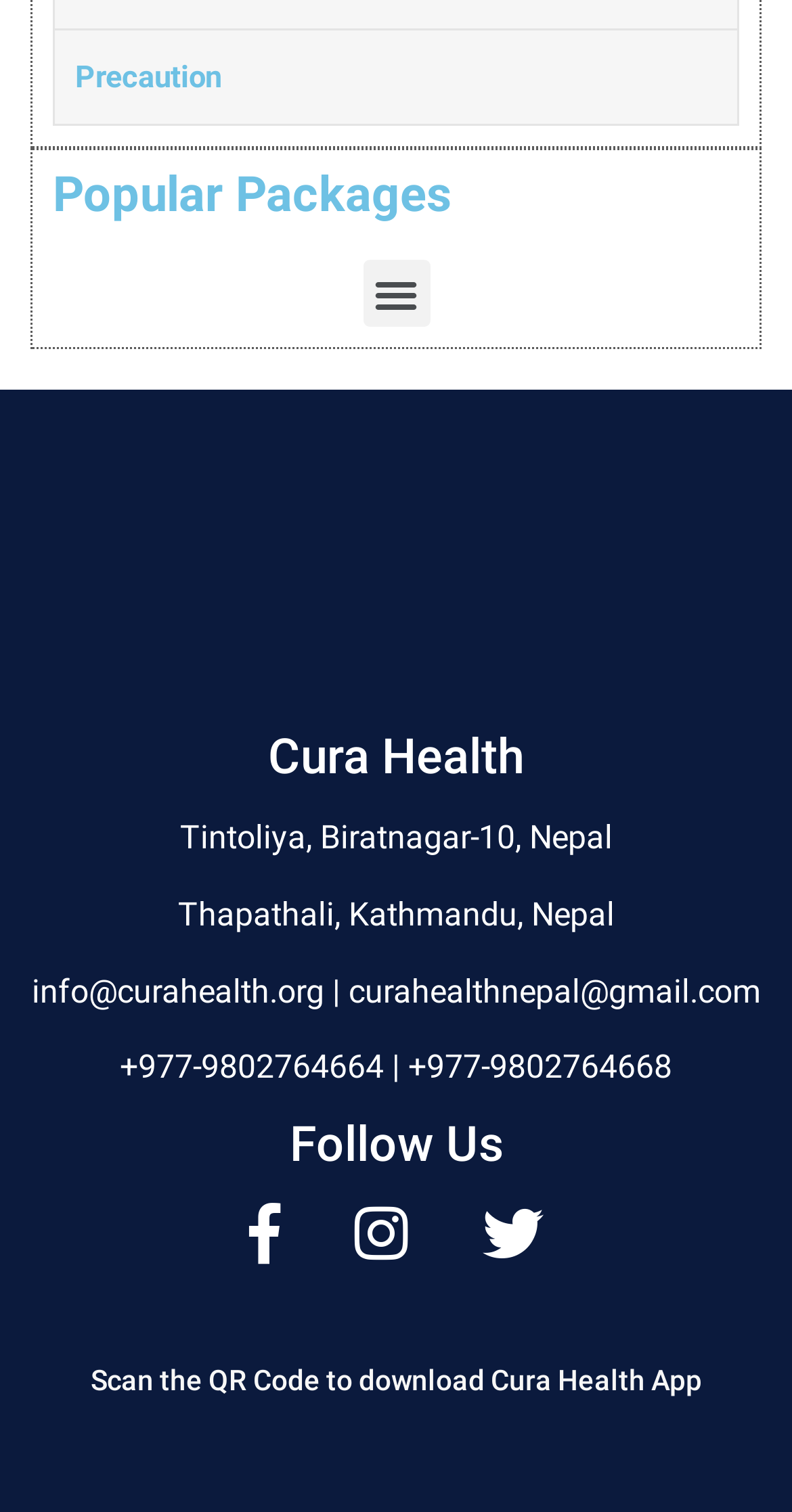Please provide a comprehensive response to the question based on the details in the image: How many locations are listed on the webpage?

The webpage lists two locations, which can be found in the heading elements with the text 'Tintoliya, Biratnagar-10, Nepal' and 'Thapathali, Kathmandu, Nepal'. These locations are listed vertically, indicating that they are separate addresses.